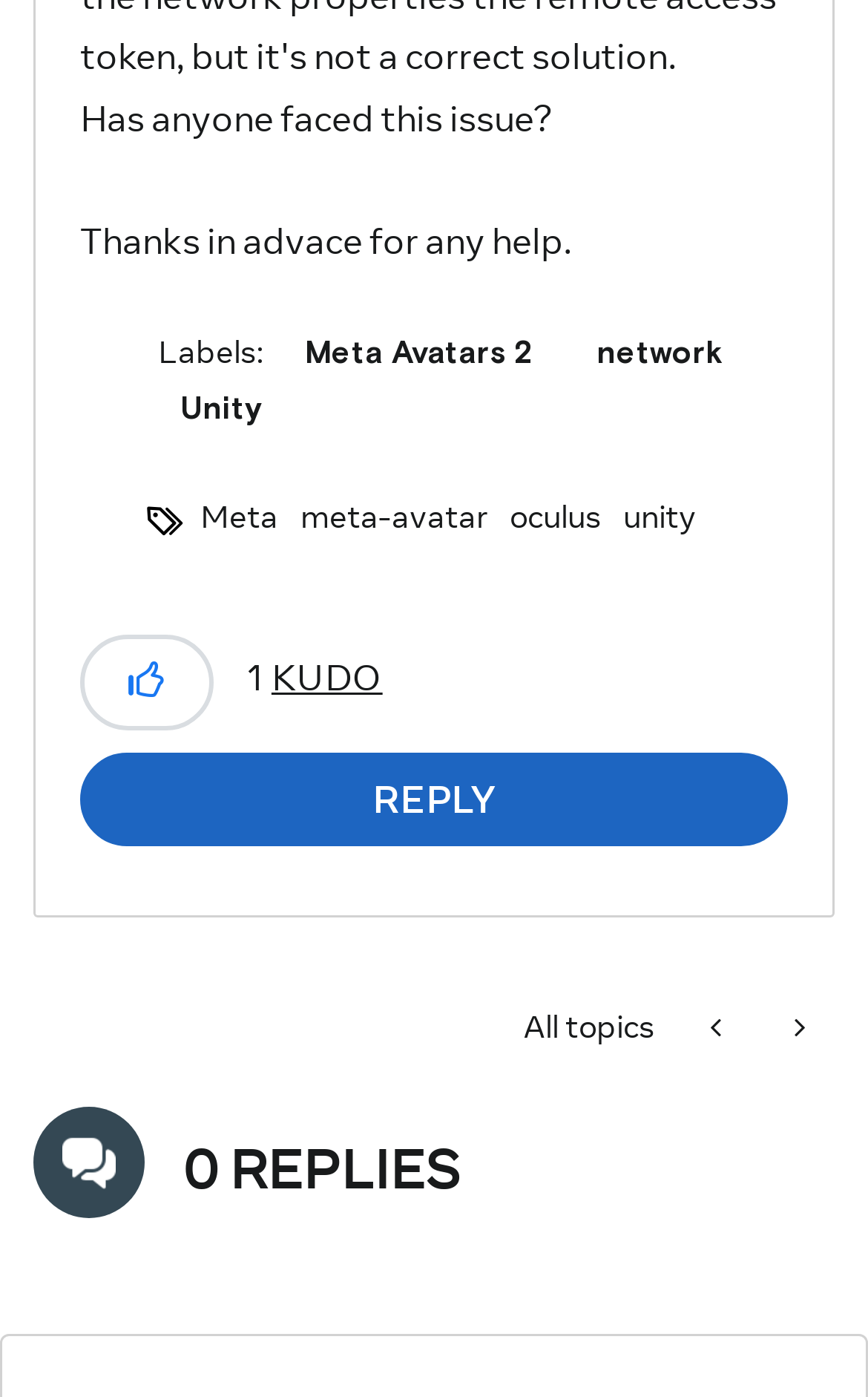Please identify the bounding box coordinates of the clickable area that will allow you to execute the instruction: "Give kudos to this post".

[0.092, 0.454, 0.246, 0.523]